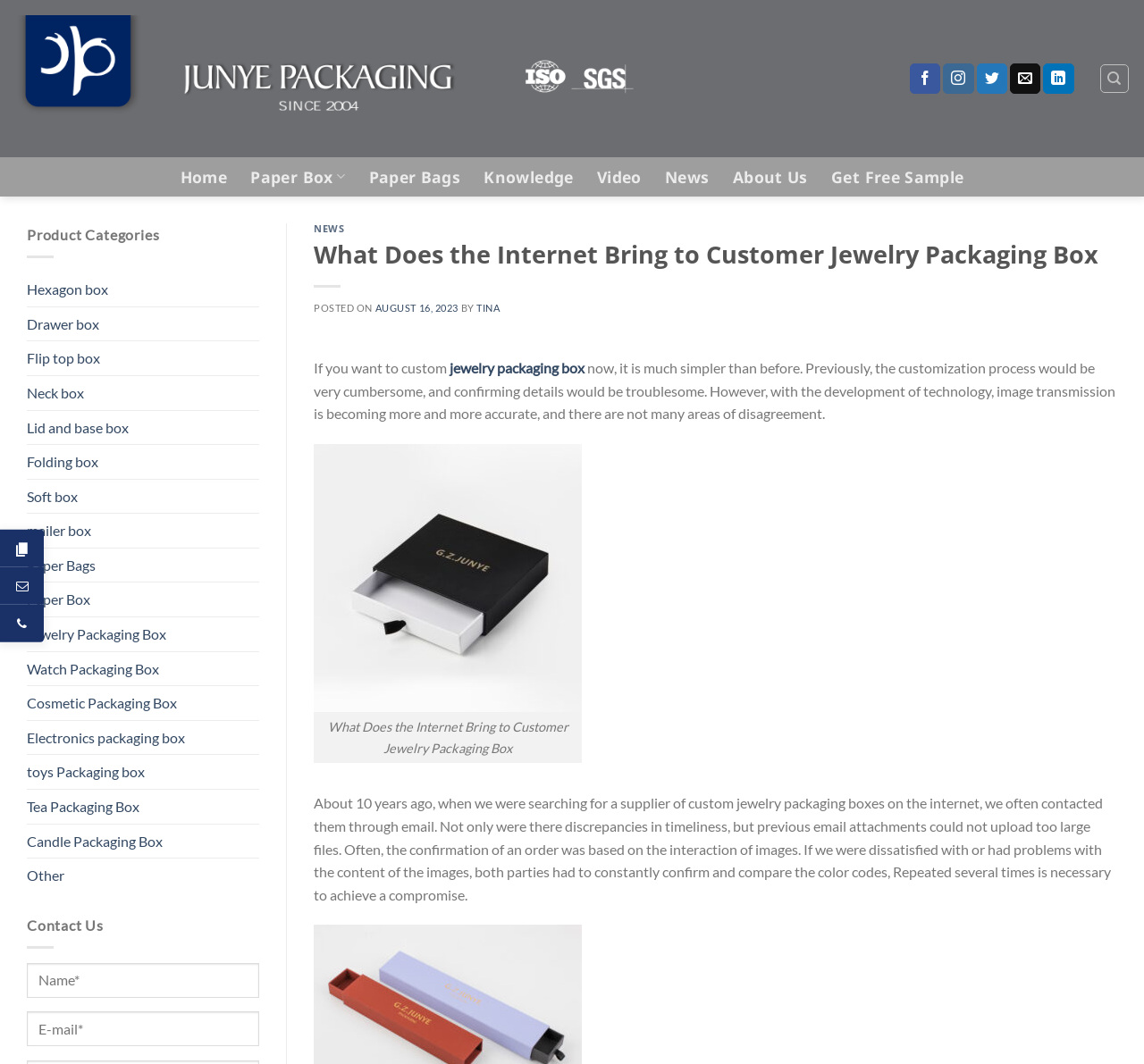Find the bounding box coordinates of the area that needs to be clicked in order to achieve the following instruction: "Get a free sample". The coordinates should be specified as four float numbers between 0 and 1, i.e., [left, top, right, bottom].

[0.716, 0.148, 0.853, 0.185]